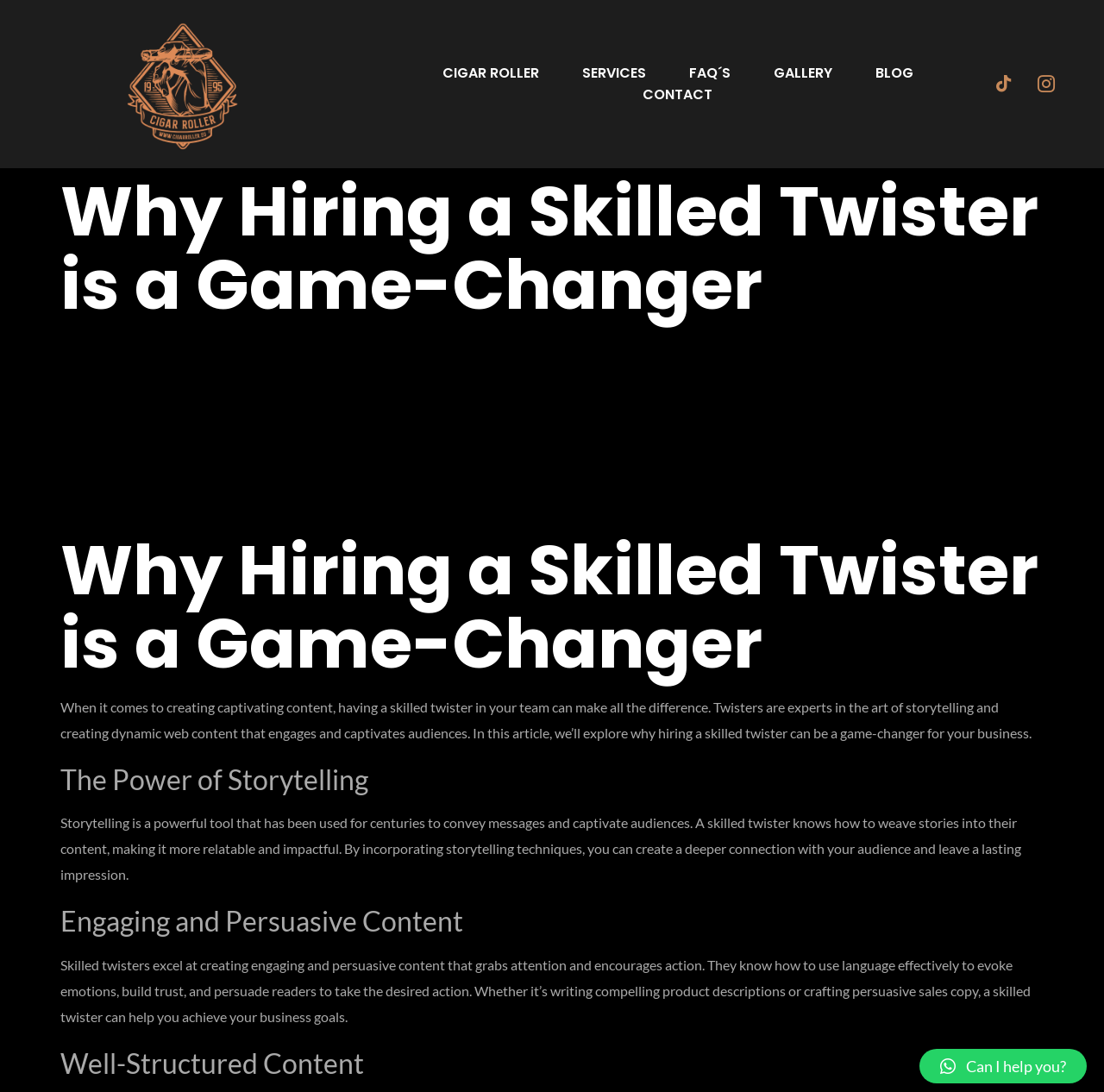What is the purpose of a skilled twister according to the webpage? Based on the image, give a response in one word or a short phrase.

Creating captivating content